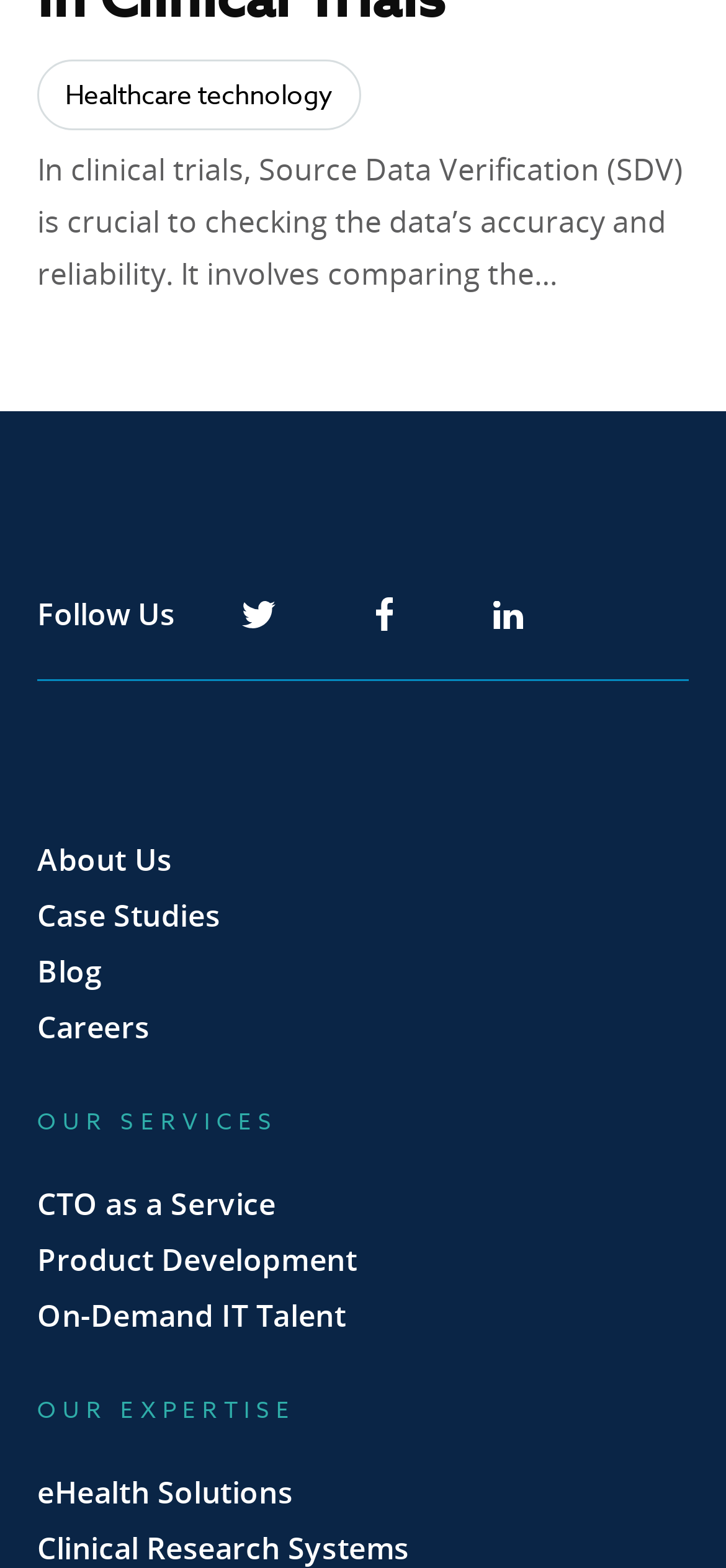Determine the bounding box coordinates for the HTML element described here: "Linkedin".

[0.68, 0.383, 0.721, 0.401]